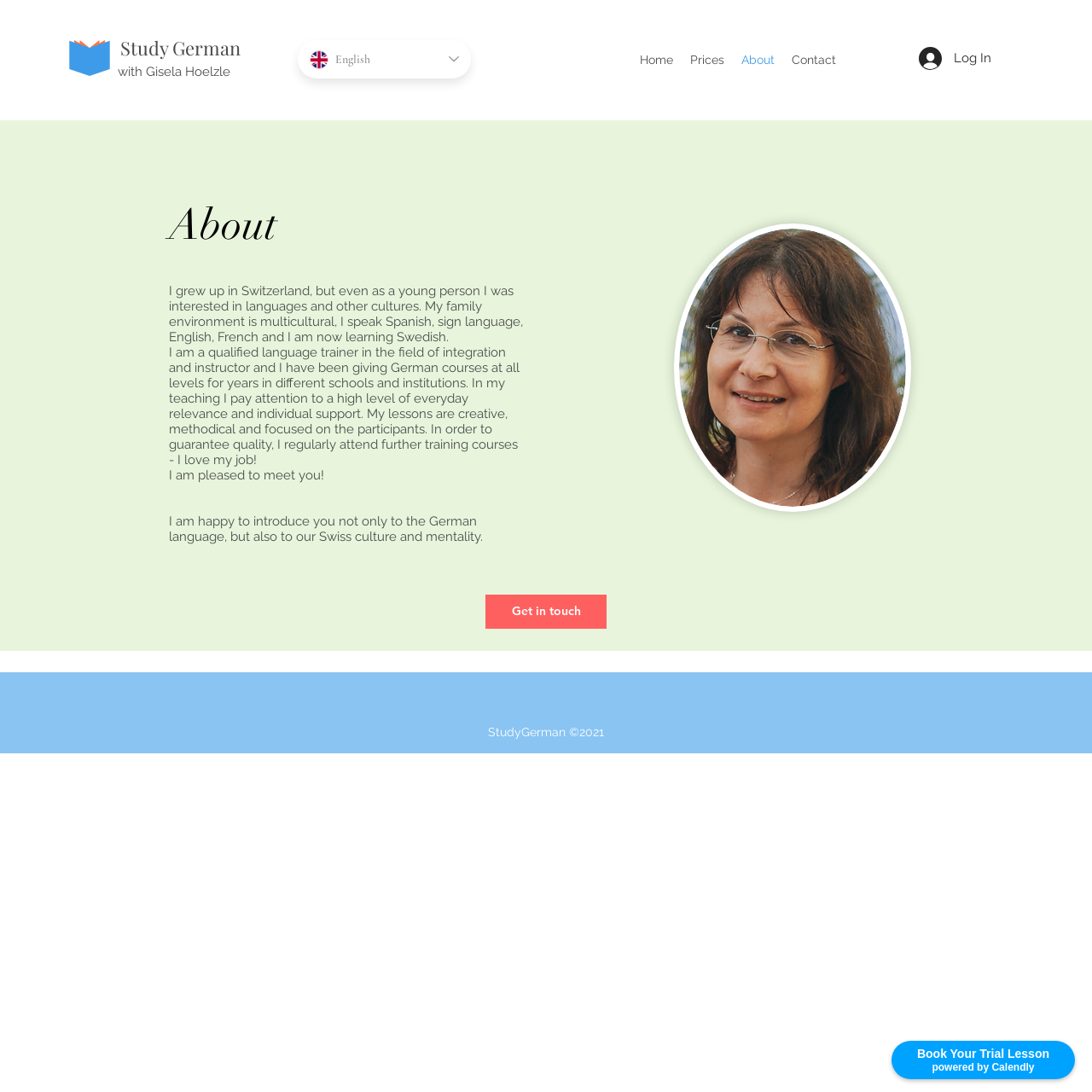What language is currently selected in the language selector?
Please use the image to provide a one-word or short phrase answer.

English